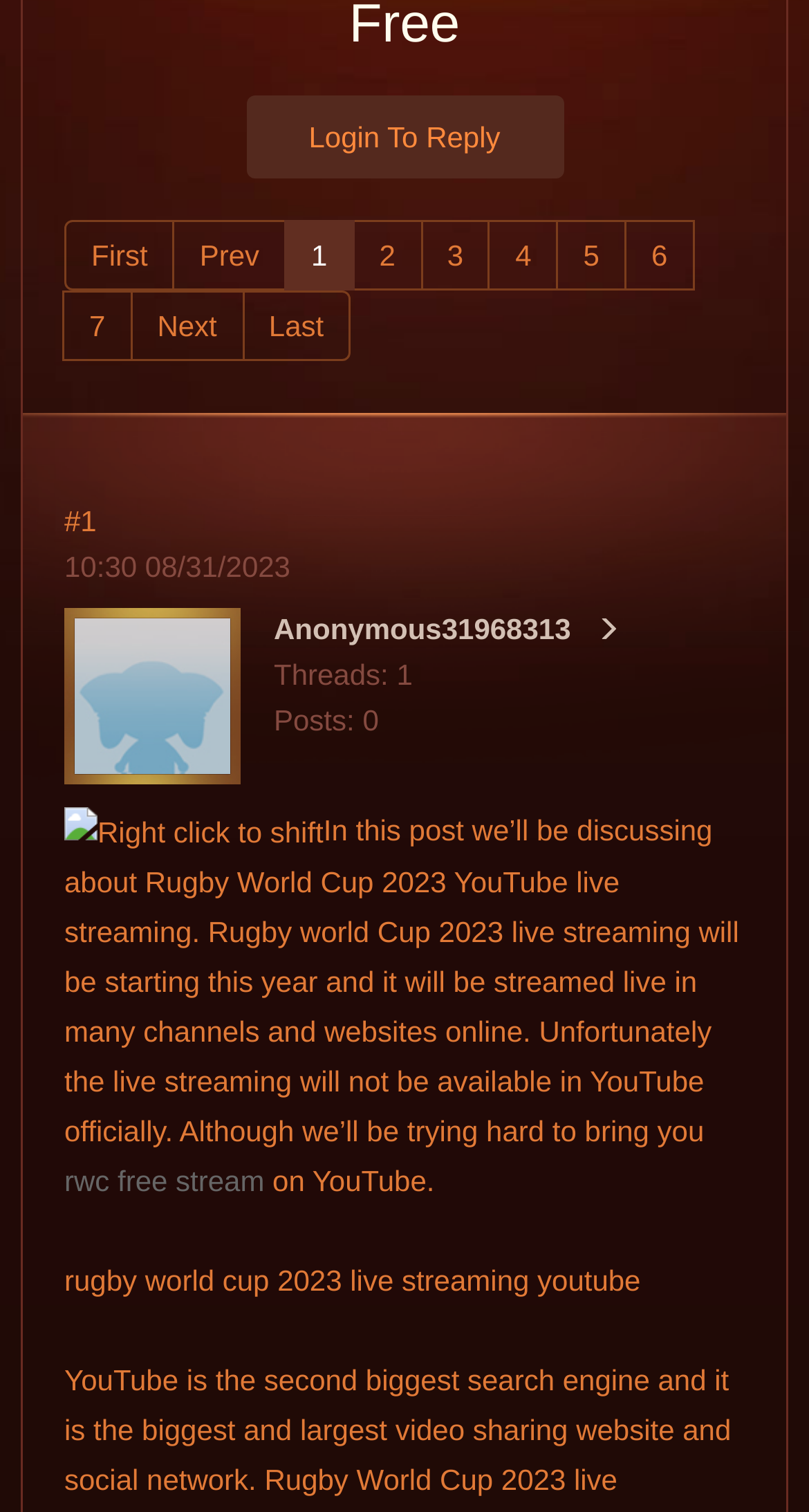Find the bounding box coordinates for the HTML element described as: "Prev". The coordinates should consist of four float values between 0 and 1, i.e., [left, top, right, bottom].

[0.213, 0.145, 0.354, 0.192]